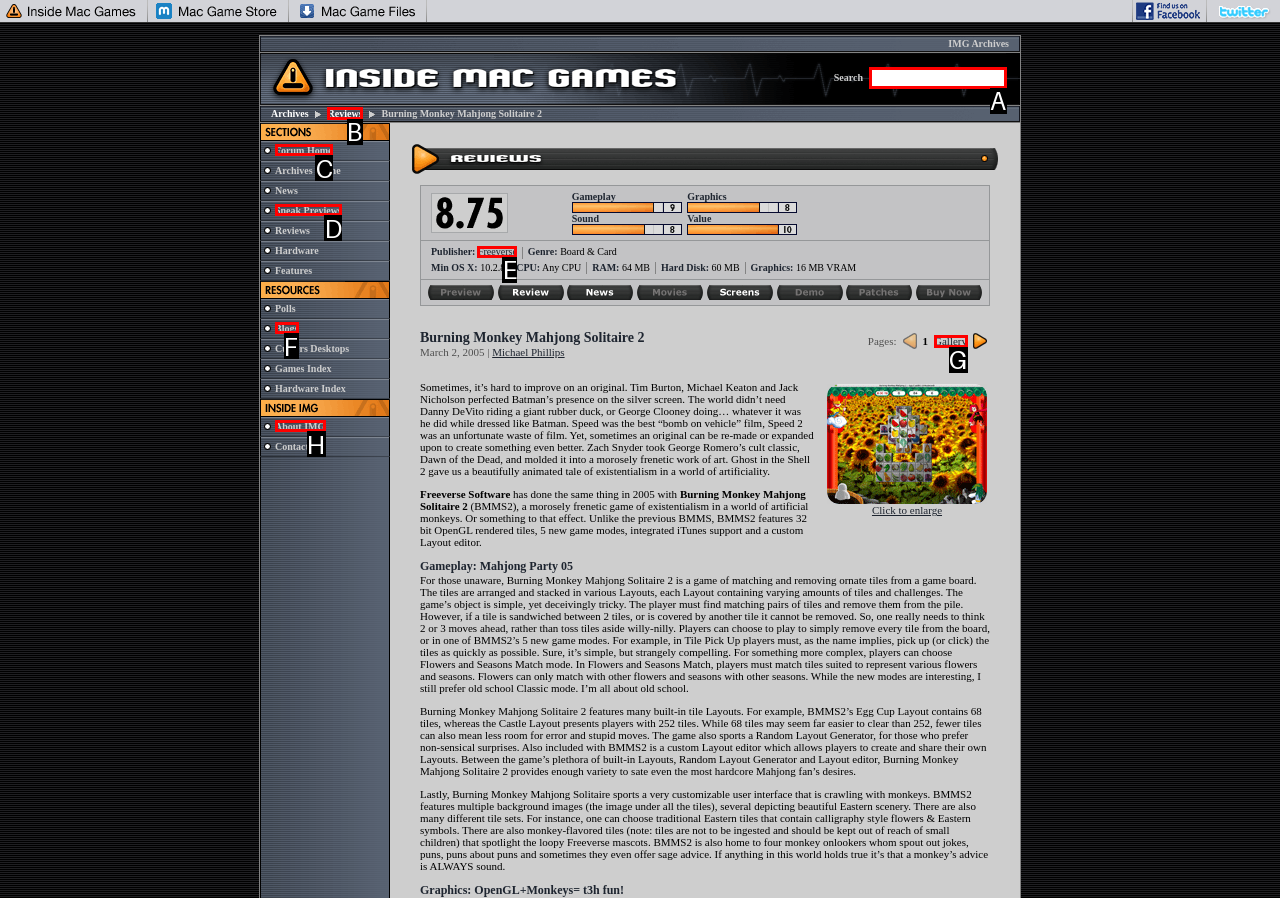For the task: Click the Reviews link, specify the letter of the option that should be clicked. Answer with the letter only.

B